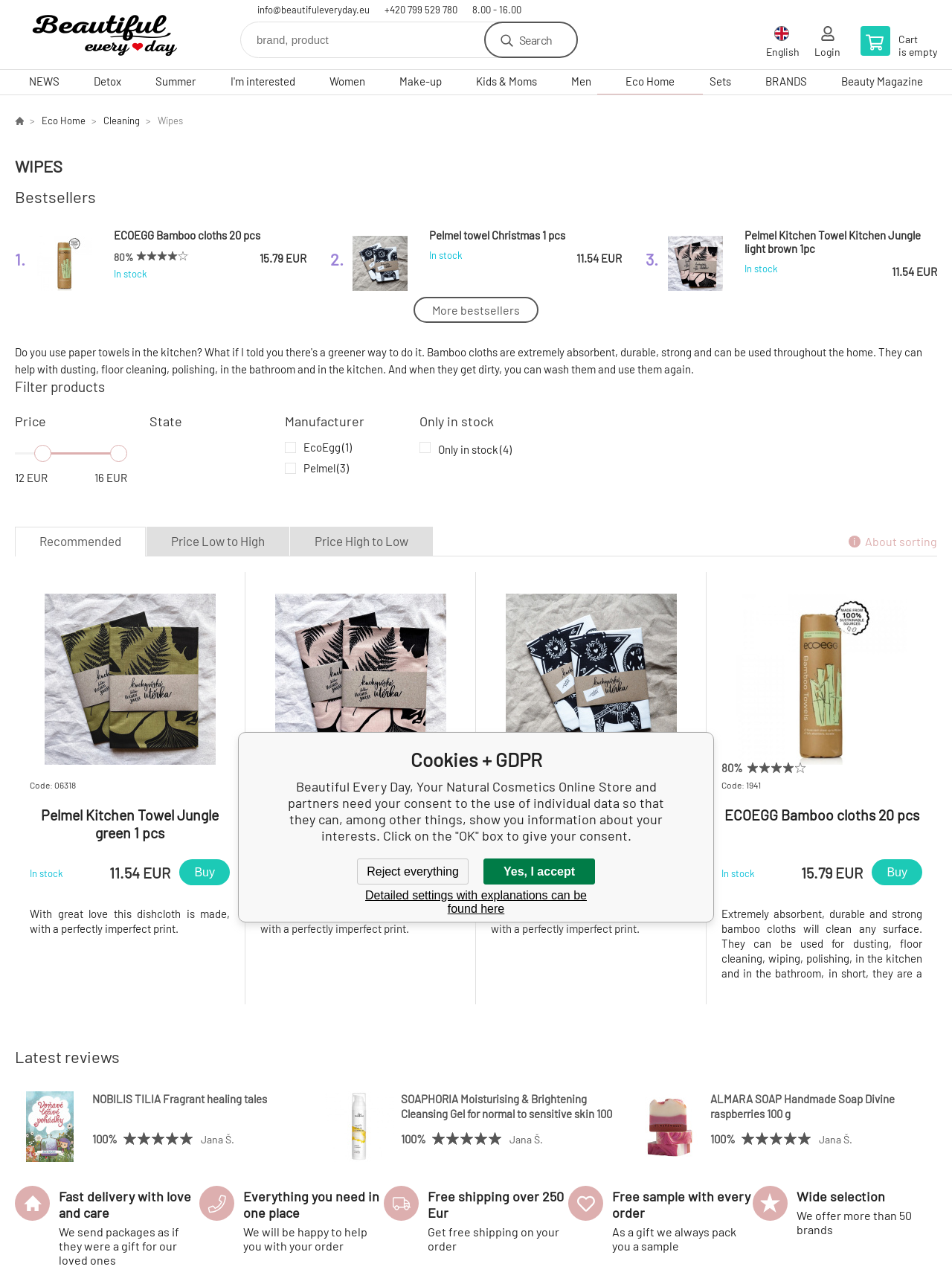Please determine the bounding box coordinates of the section I need to click to accomplish this instruction: "Filter products by price".

[0.154, 0.41, 0.304, 0.433]